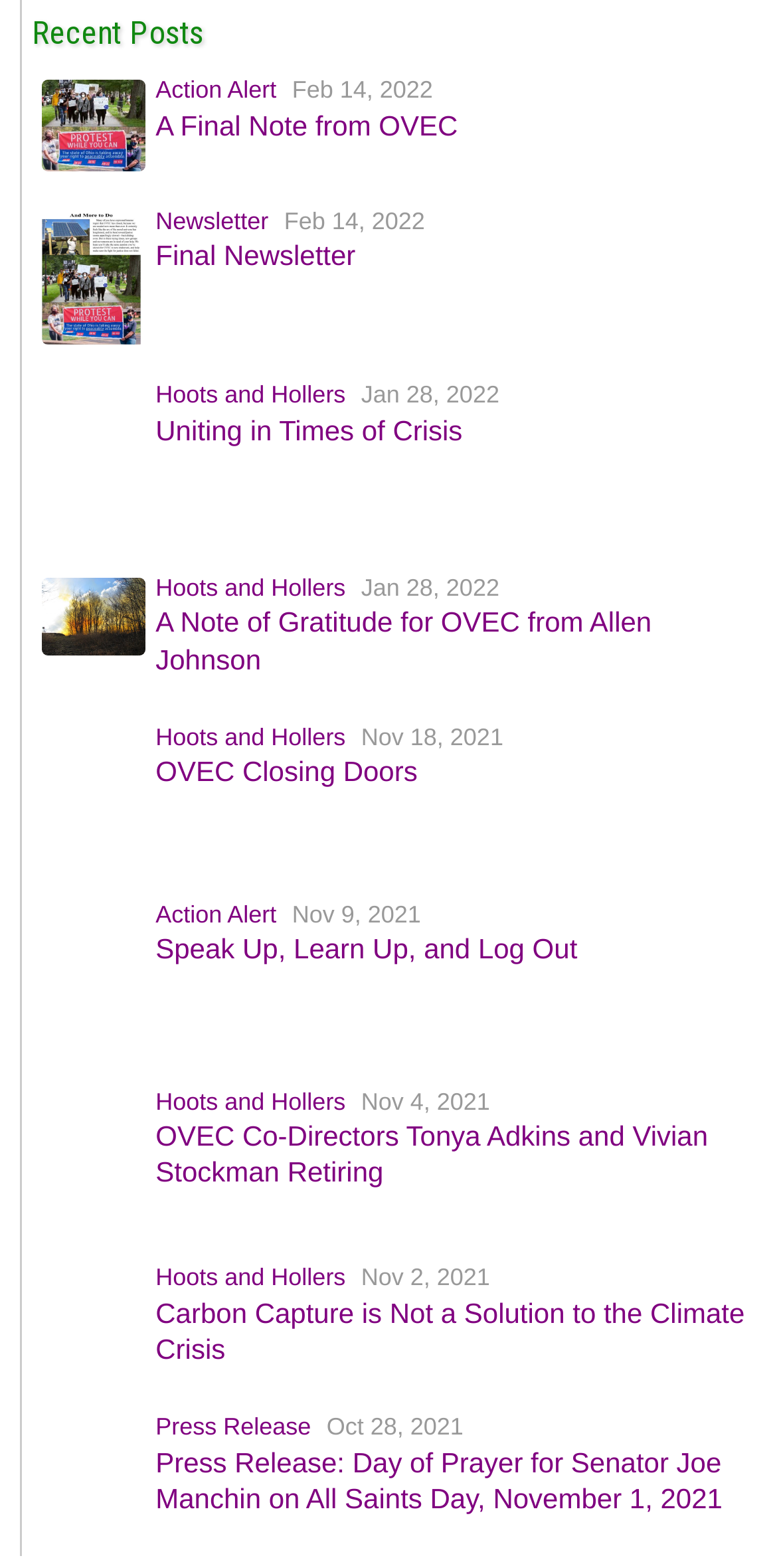Please specify the bounding box coordinates of the region to click in order to perform the following instruction: "Check the 'Hoots and Hollers' post".

[0.2, 0.243, 0.445, 0.261]